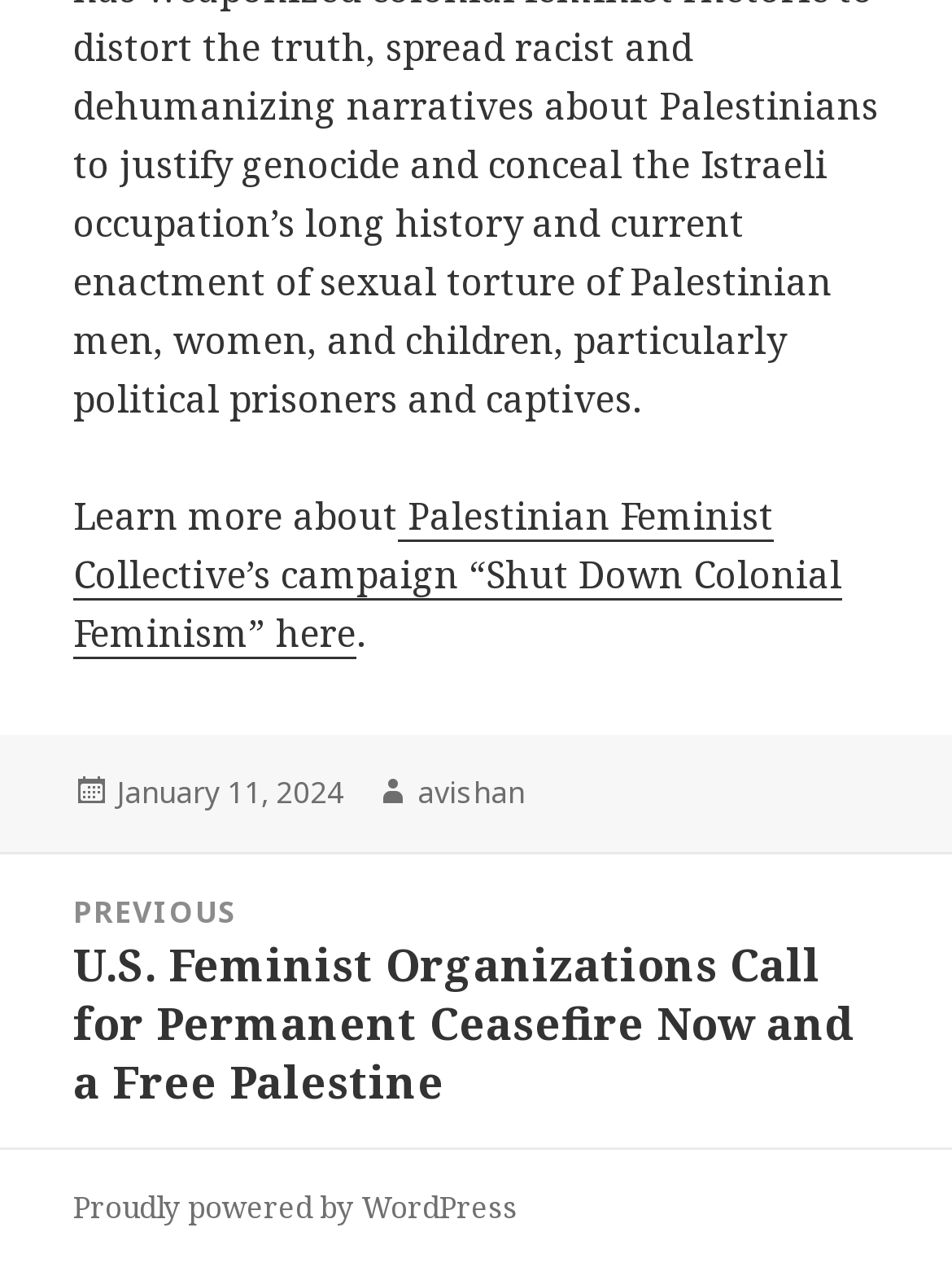What is the campaign mentioned in the webpage?
Look at the screenshot and respond with a single word or phrase.

Shut Down Colonial Feminism